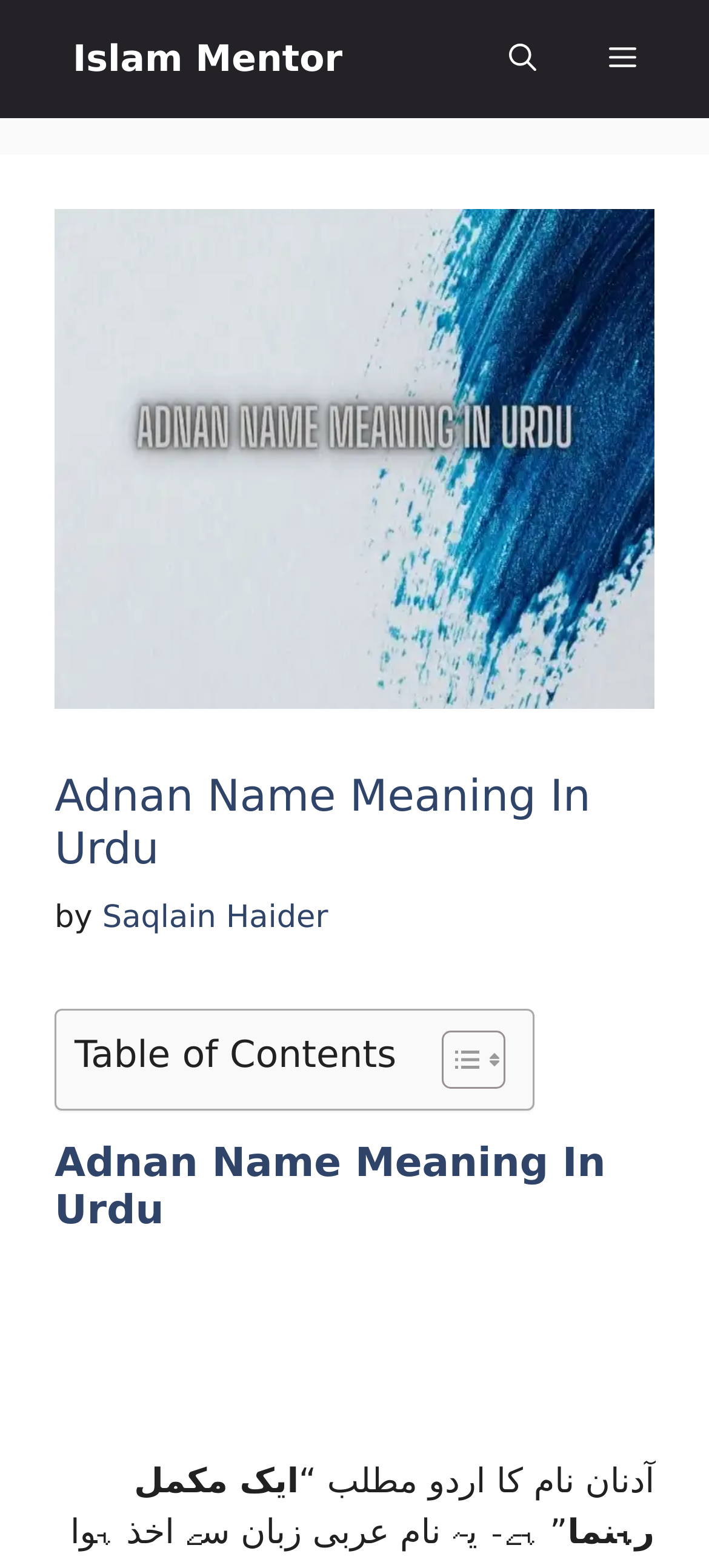Please specify the bounding box coordinates in the format (top-left x, top-left y, bottom-right x, bottom-right y), with values ranging from 0 to 1. Identify the bounding box for the UI component described as follows: Toggle

[0.585, 0.656, 0.7, 0.695]